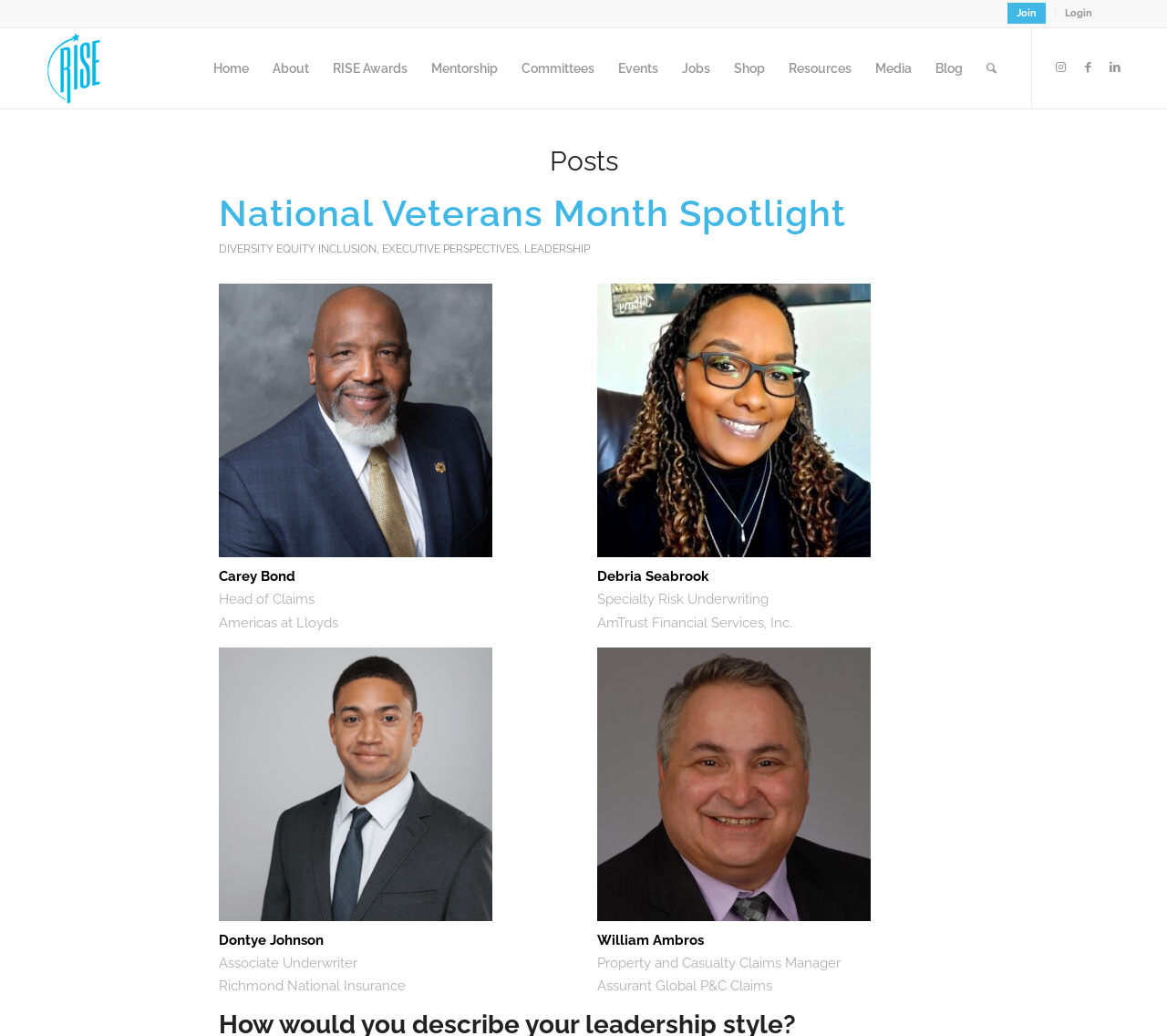Based on the element description, predict the bounding box coordinates (top-left x, top-left y, bottom-right x, bottom-right y) for the UI element in the screenshot: Diversity Equity Inclusion

[0.188, 0.234, 0.323, 0.246]